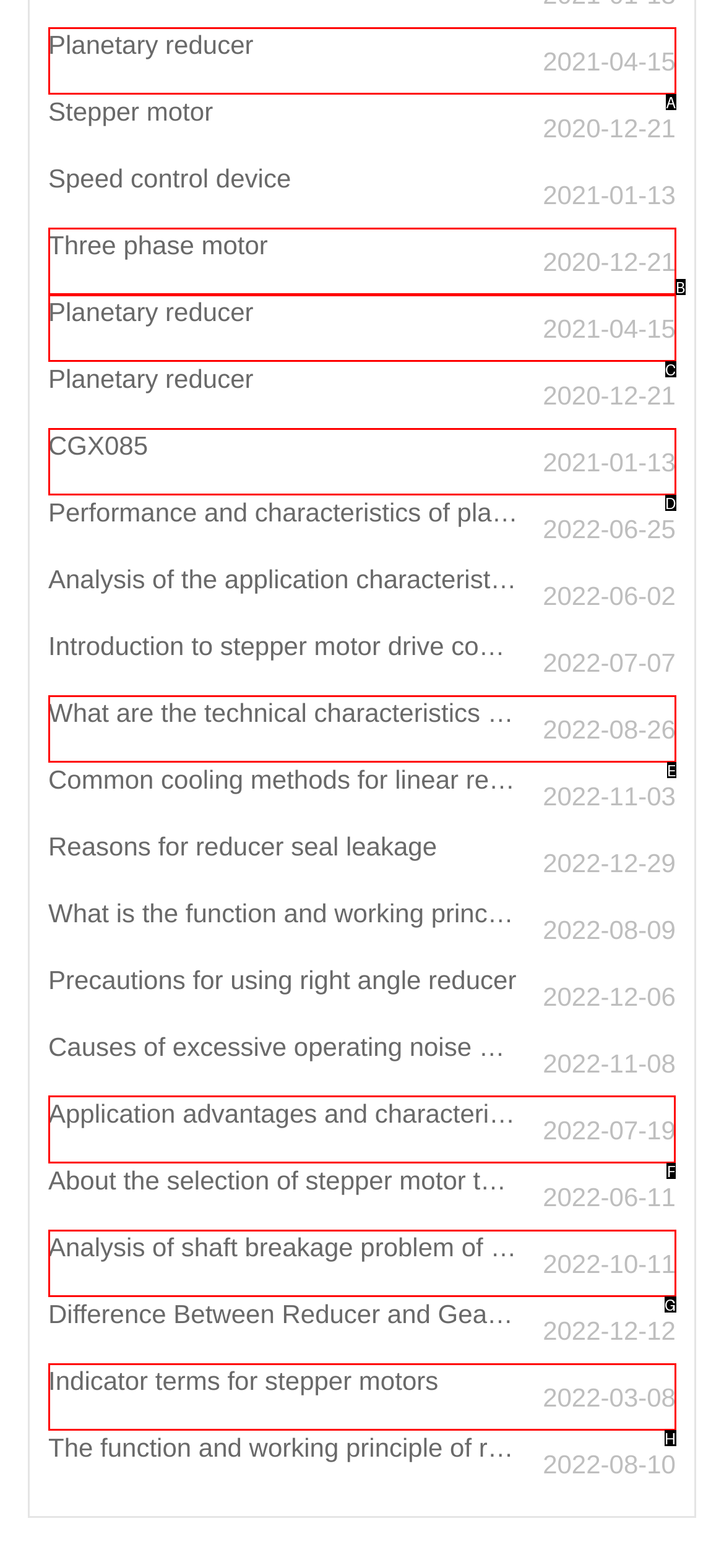Identify the correct UI element to click for the following task: Learn about the application advantages and characteristics of screw stepper motors Choose the option's letter based on the given choices.

F